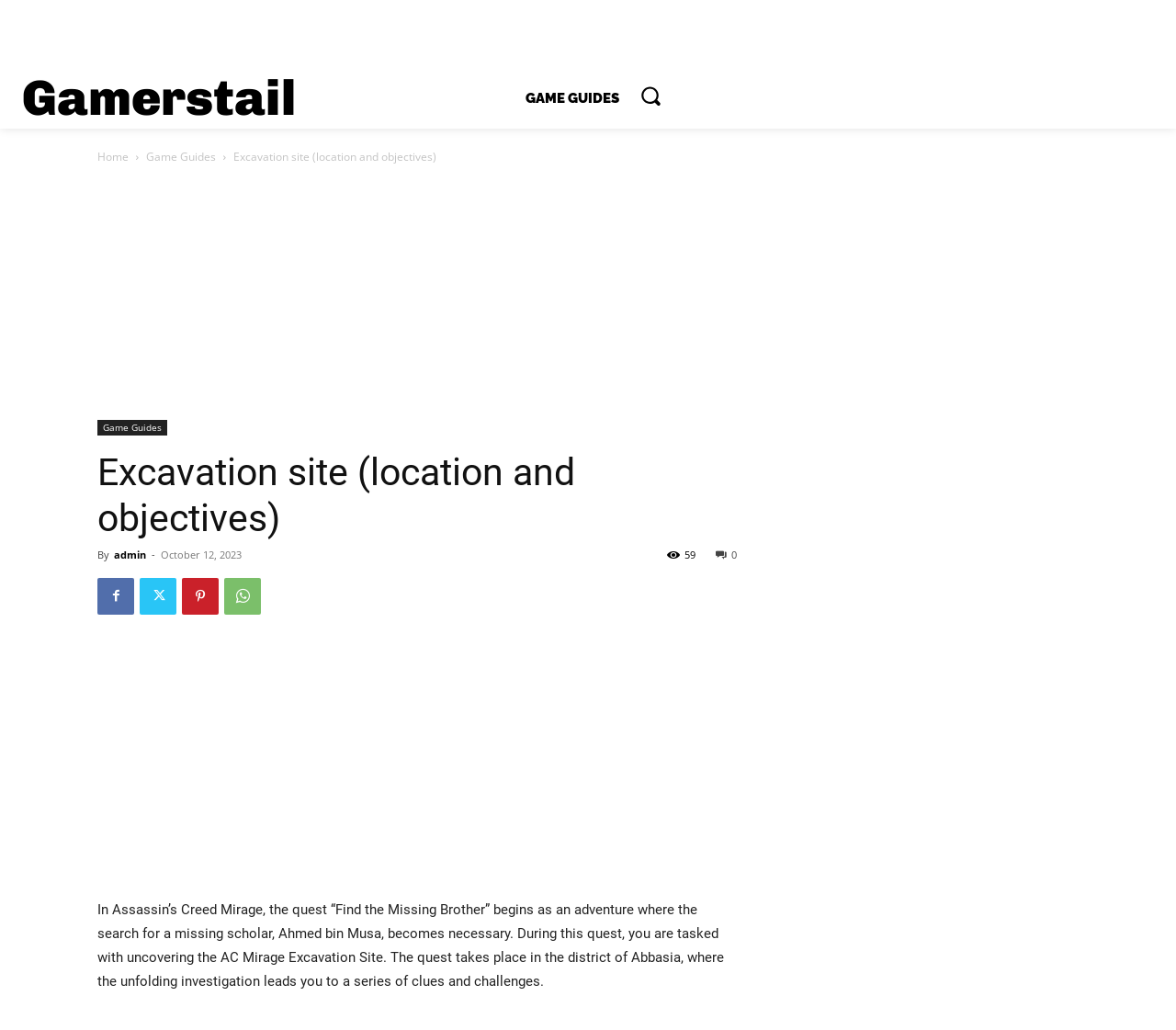Provide the bounding box coordinates for the area that should be clicked to complete the instruction: "go to GamersTail homepage".

[0.019, 0.067, 0.252, 0.125]